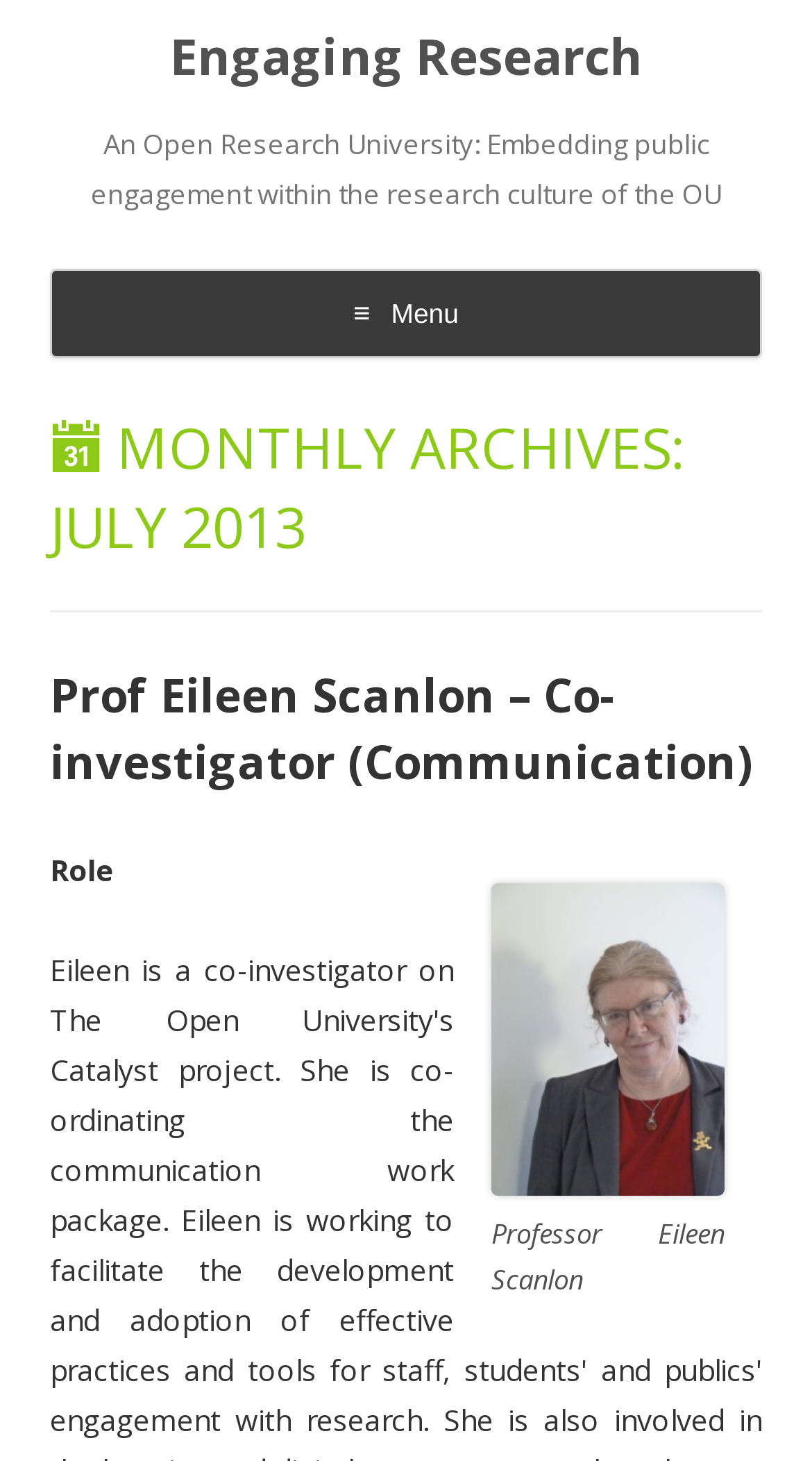Craft a detailed narrative of the webpage's structure and content.

The webpage is titled "July 2013 – Page 2 – Engaging Research" and appears to be a blog or research page. At the top, there is a large heading that reads "Engaging Research", which is also a clickable link. Below this, there is a slightly smaller heading that describes the research focus of the page, "An Open Research University: Embedding public engagement within the research culture of the OU".

To the right of these headings, there is a menu section labeled "≡Menu". Below this, there is a link to "Skip to content", which allows users to bypass the menu and navigation sections.

The main content of the page is divided into sections, with a large heading that reads "MONTHLY ARCHIVES: JULY 2013". Below this, there are several subheadings and links related to research projects and investigators. One of these subheadings, "Prof Eileen Scanlon – Co-investigator (Communication)", has a corresponding link and a figure with an image of Professor Eileen Scanlon. The image is accompanied by a caption.

There are a total of 4 headings and 4 links on the page, as well as 1 image and 1 figure with a caption. The layout is organized, with clear headings and concise text, making it easy to navigate and read.